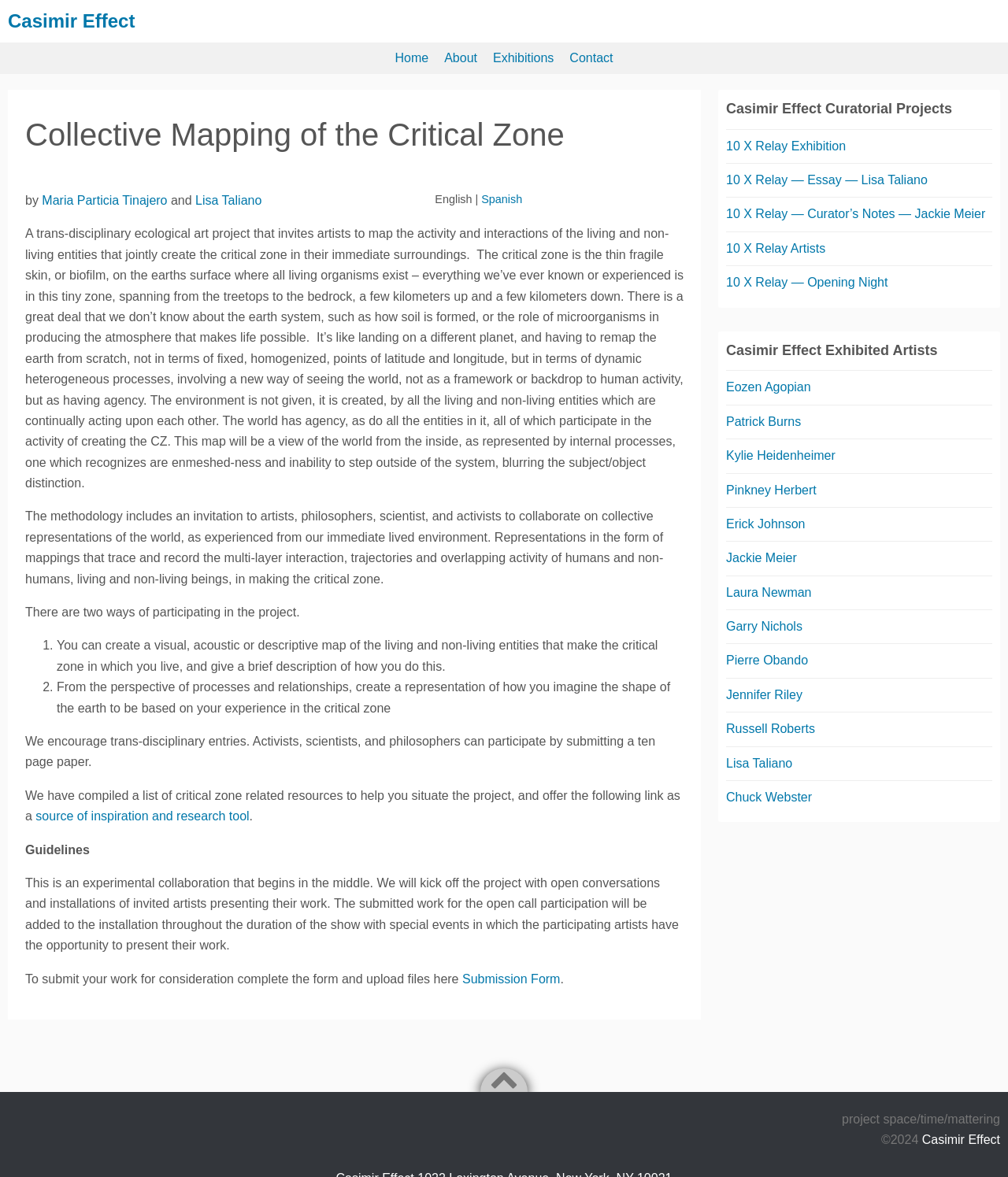What is the purpose of the project?
Carefully analyze the image and provide a detailed answer to the question.

The purpose of the project is to create a new way of seeing the world, not as a framework or backdrop to human activity, but as having agency. The project aims to recognize our enmeshed-ness and inability to step outside of the system, blurring the subject/object distinction.